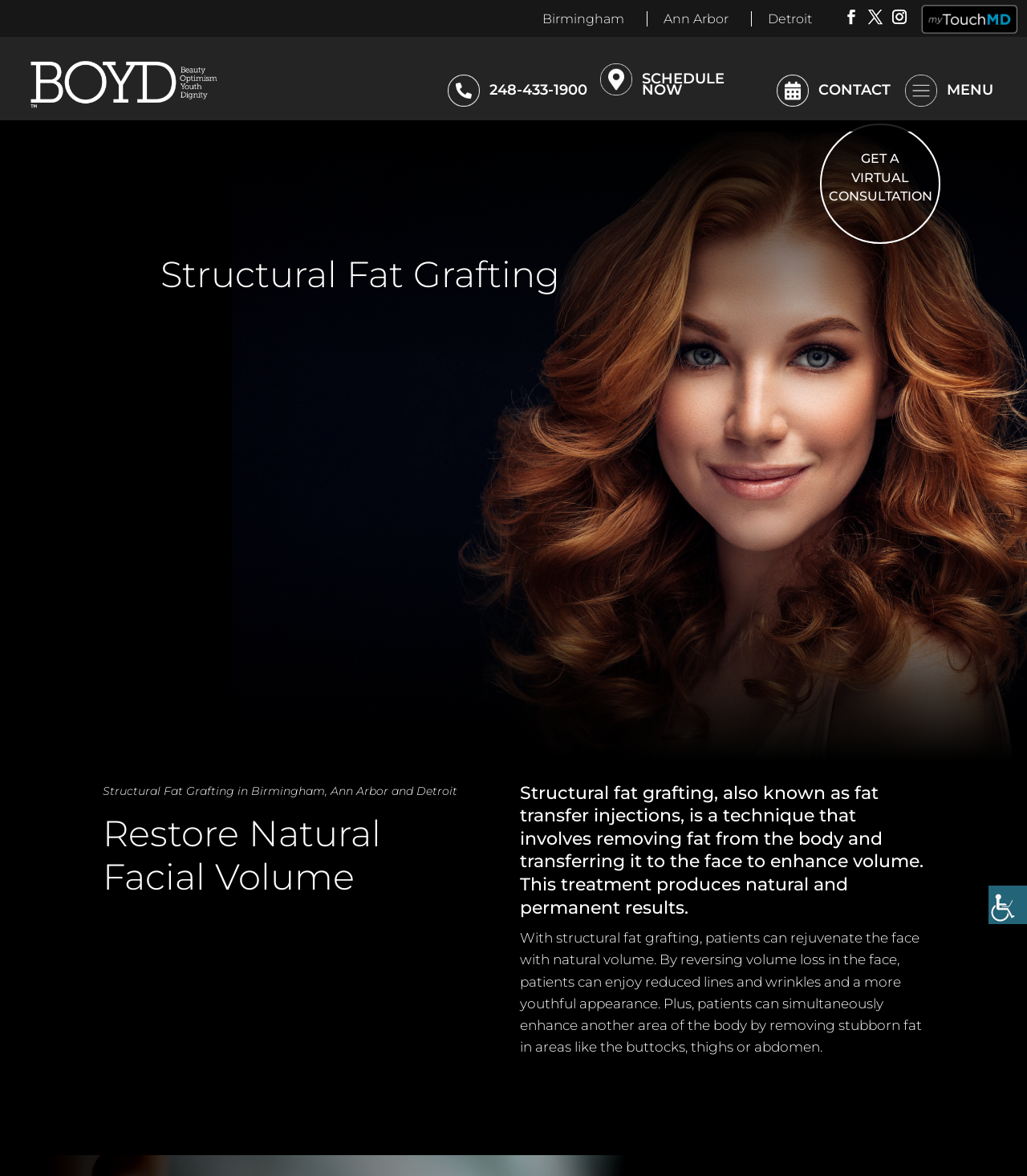Determine the bounding box coordinates of the section to be clicked to follow the instruction: "Contact BOYD". The coordinates should be given as four float numbers between 0 and 1, formatted as [left, top, right, bottom].

[0.766, 0.072, 0.873, 0.104]